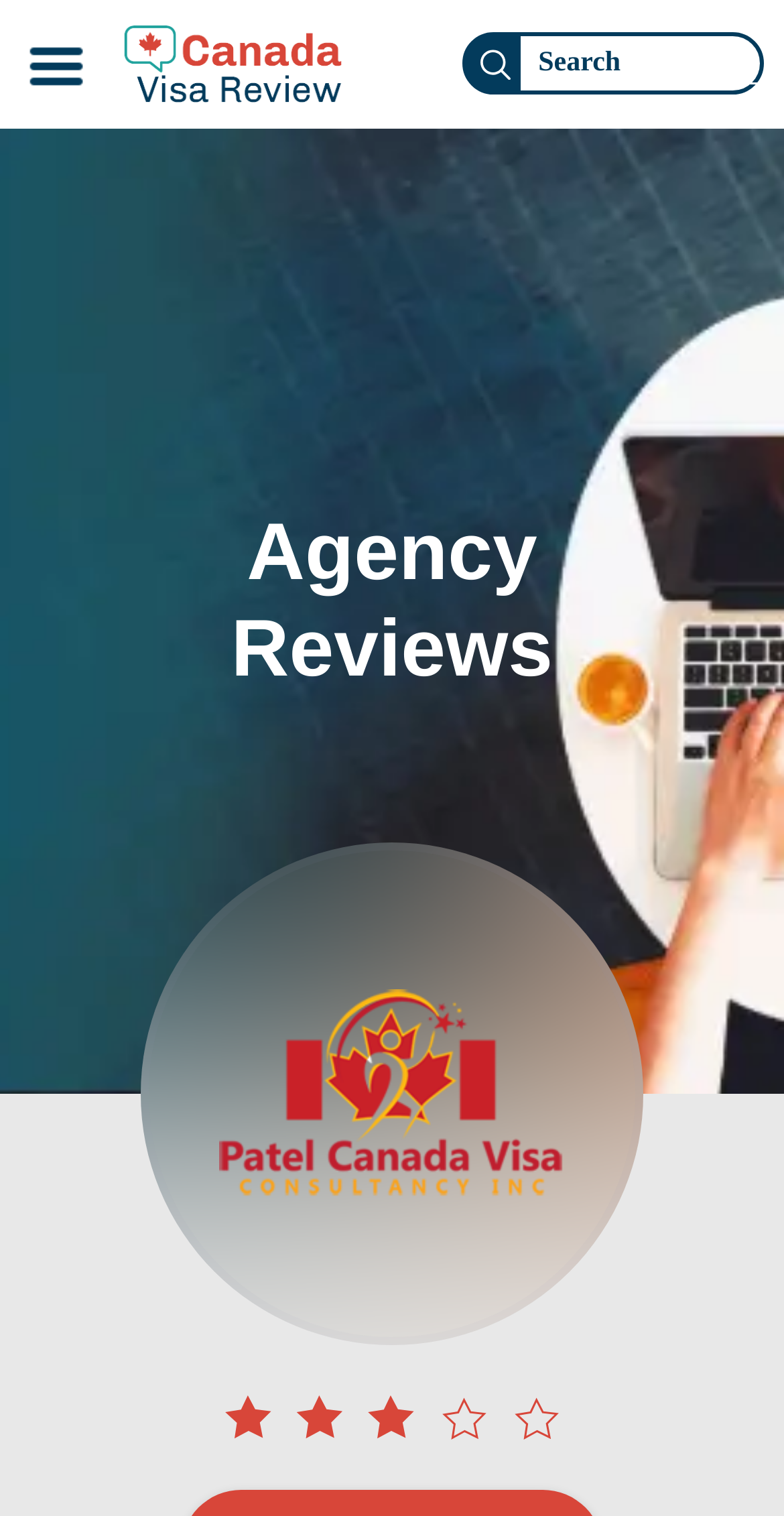Generate an in-depth caption that captures all aspects of the webpage.

The webpage is about Patel Canada Visa Consultancy Inc., a Canadian immigration consultant agency. At the top left corner, there is a menu button accompanied by a small image. To the right of the menu button, there is an image with the text "Canada Visa Review". On the top right corner, there is a search function consisting of a search icon and a text box where users can input their search queries.

Below the top section, there is a large introductory image that spans the entire width of the page. Underneath the introductory image, there is a heading that reads "Agency Reviews". Below the heading, there is an image of Patel Canada Visa Consultancy Inc., accompanied by a rating image. The rating image is positioned at the bottom right of the page.